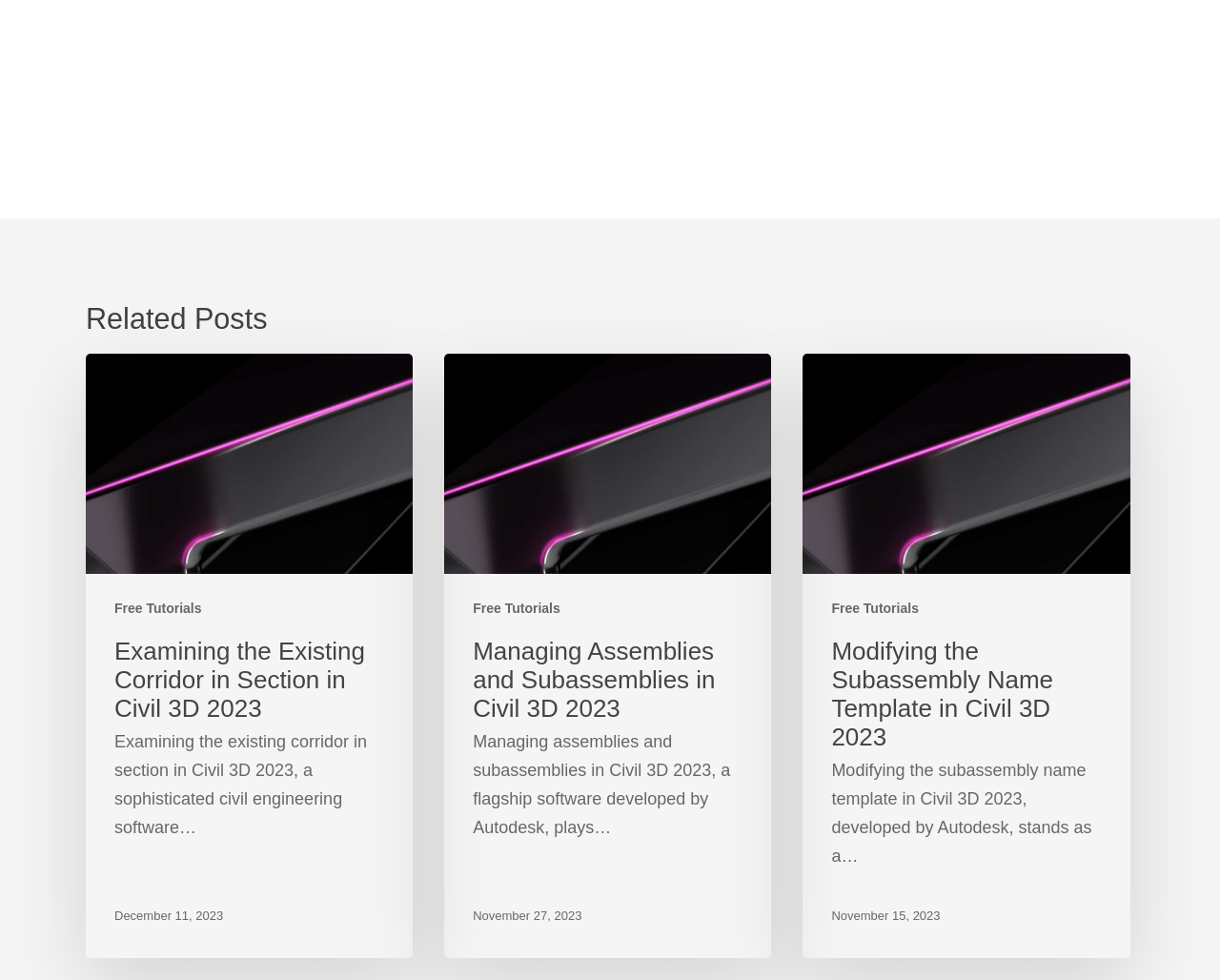What is the date of the oldest post?
Provide a thorough and detailed answer to the question.

I looked at the dates of the posts and found that the oldest post is 'Modifying the Subassembly Name Template in Civil 3D 2023', which has a date of November 15, 2023.